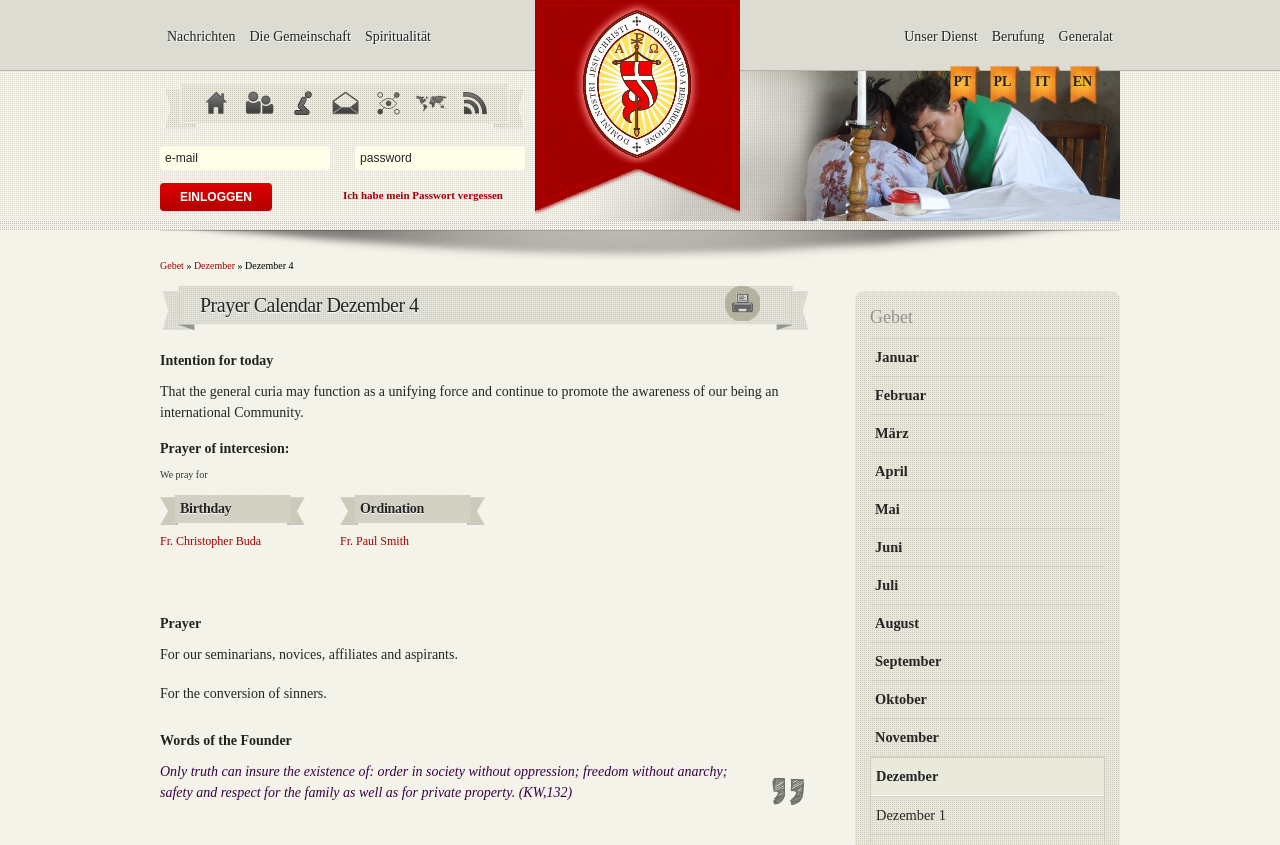What is the topic of the 'Words of the Founder' section? Refer to the image and provide a one-word or short phrase answer.

Truth and society